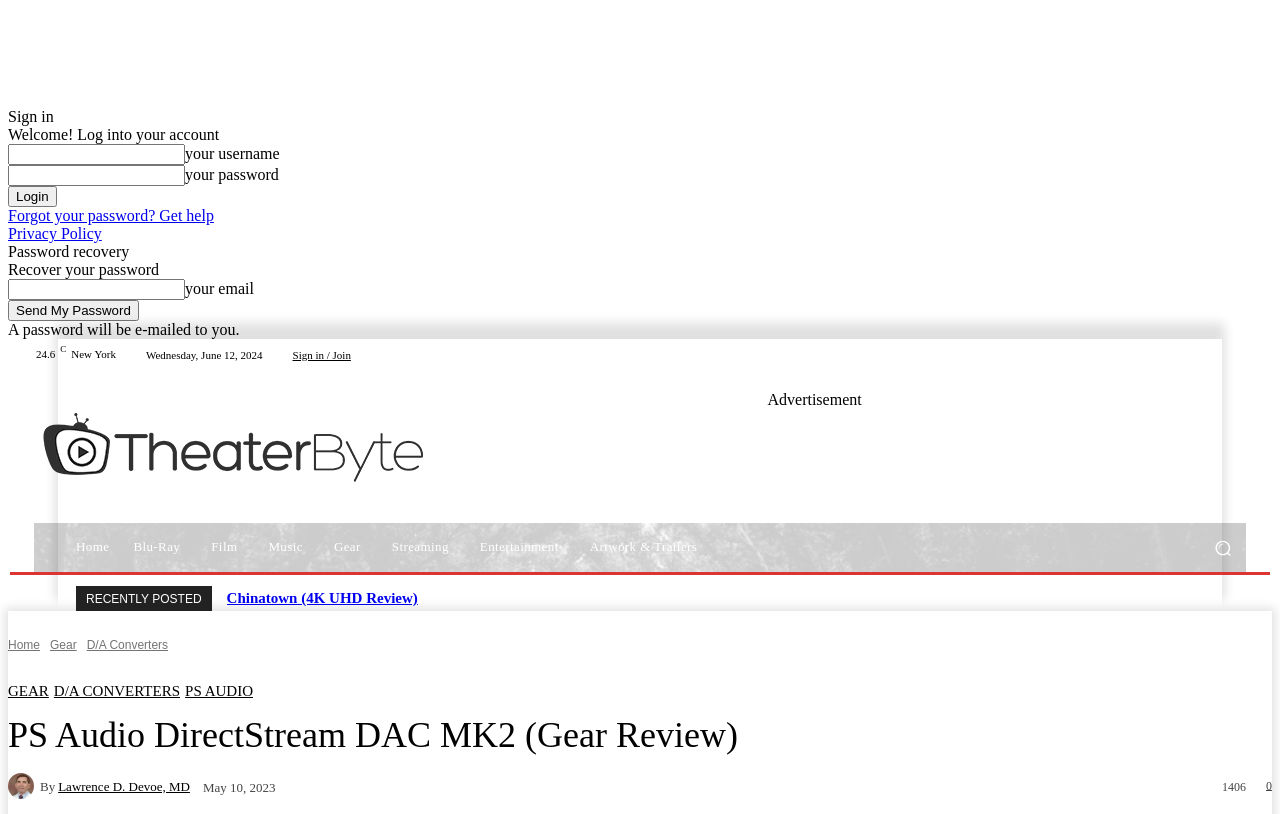What is the name of the social media platform at the bottom?
Please answer the question with a detailed response using the information from the screenshot.

I found a link element with the text 'Facebook' at the bottom of the page, which suggests that it is a social media platform.